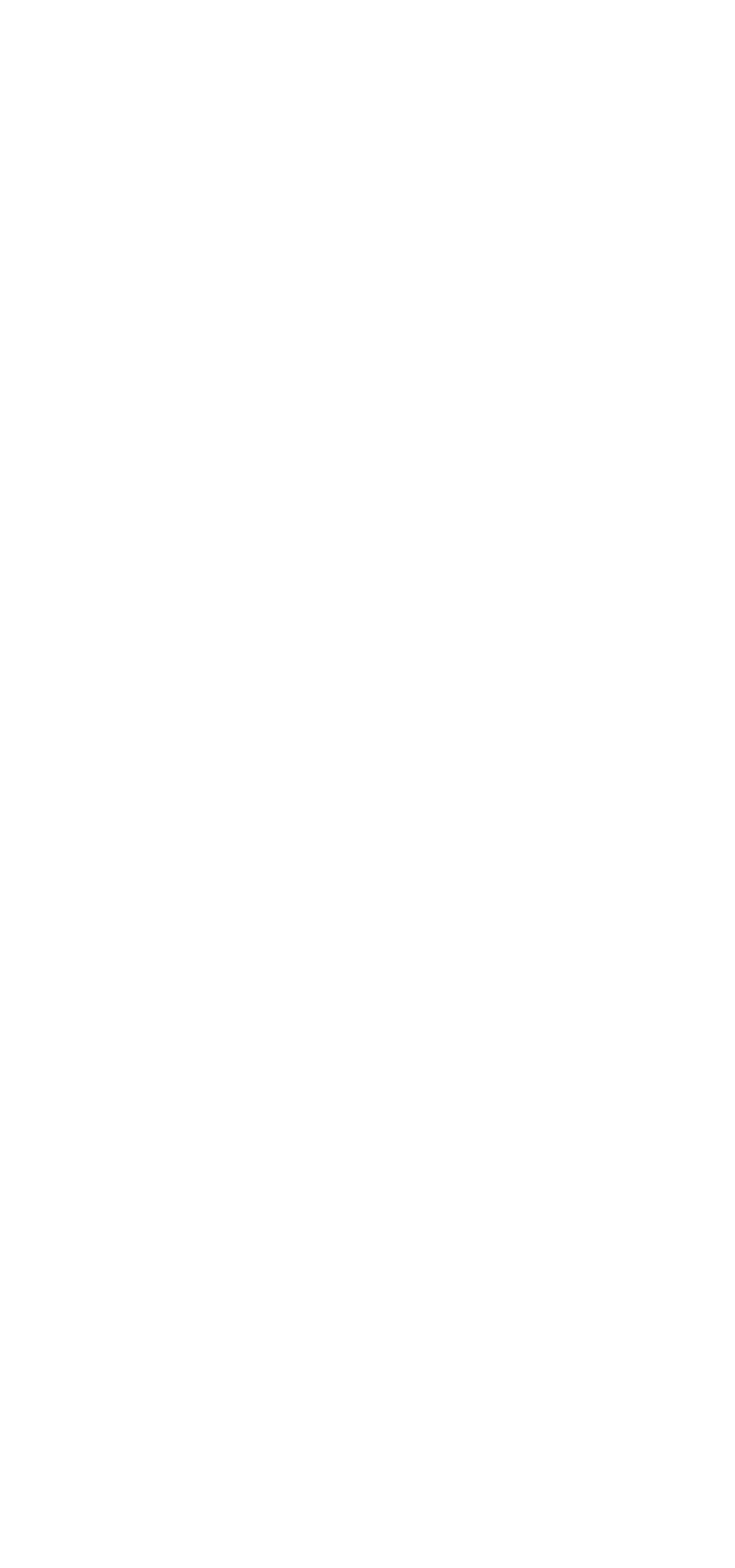Find and indicate the bounding box coordinates of the region you should select to follow the given instruction: "visit Facebook page".

[0.077, 0.293, 0.188, 0.344]